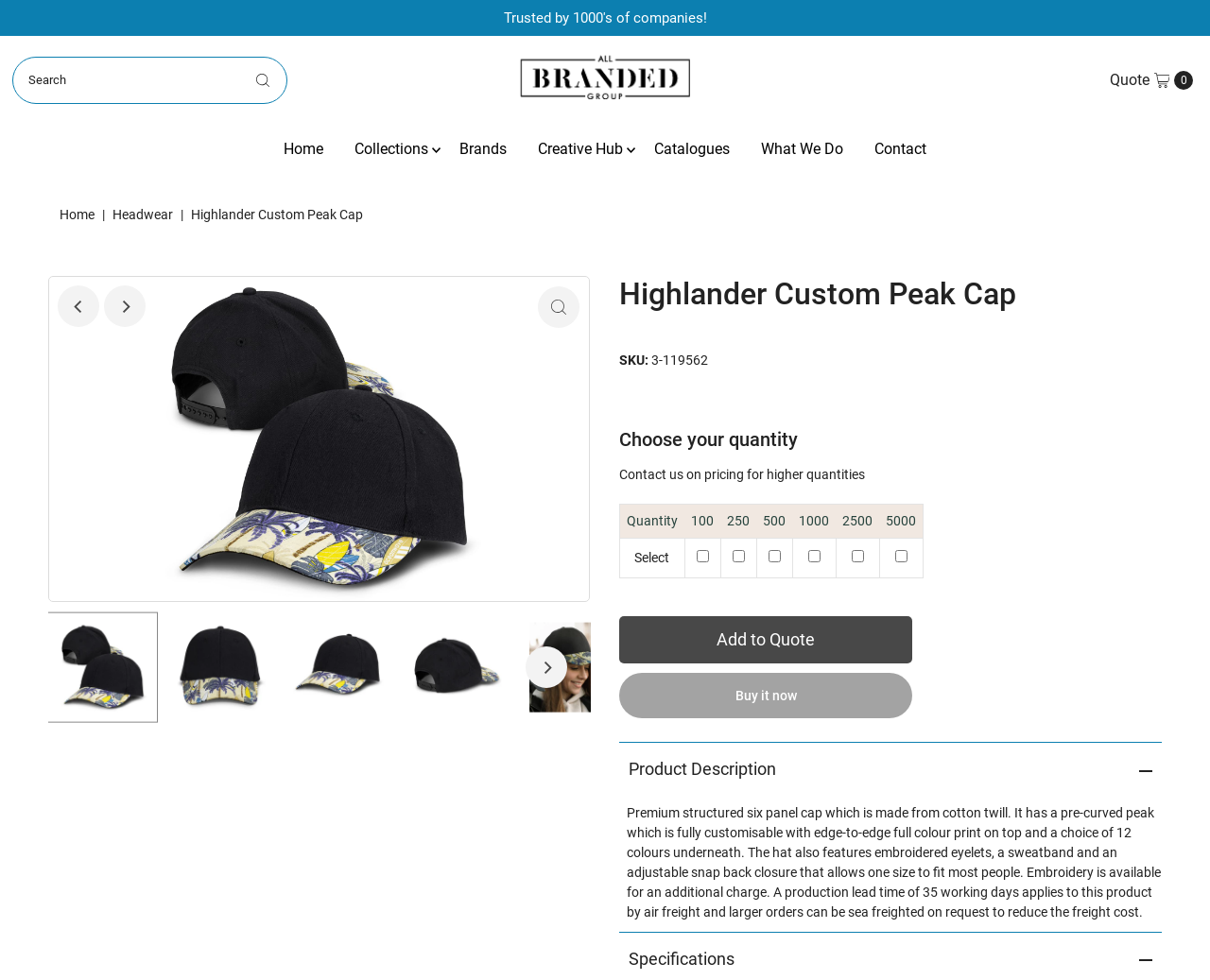Pinpoint the bounding box coordinates of the clickable element to carry out the following instruction: "View product description."

[0.512, 0.757, 0.96, 0.812]